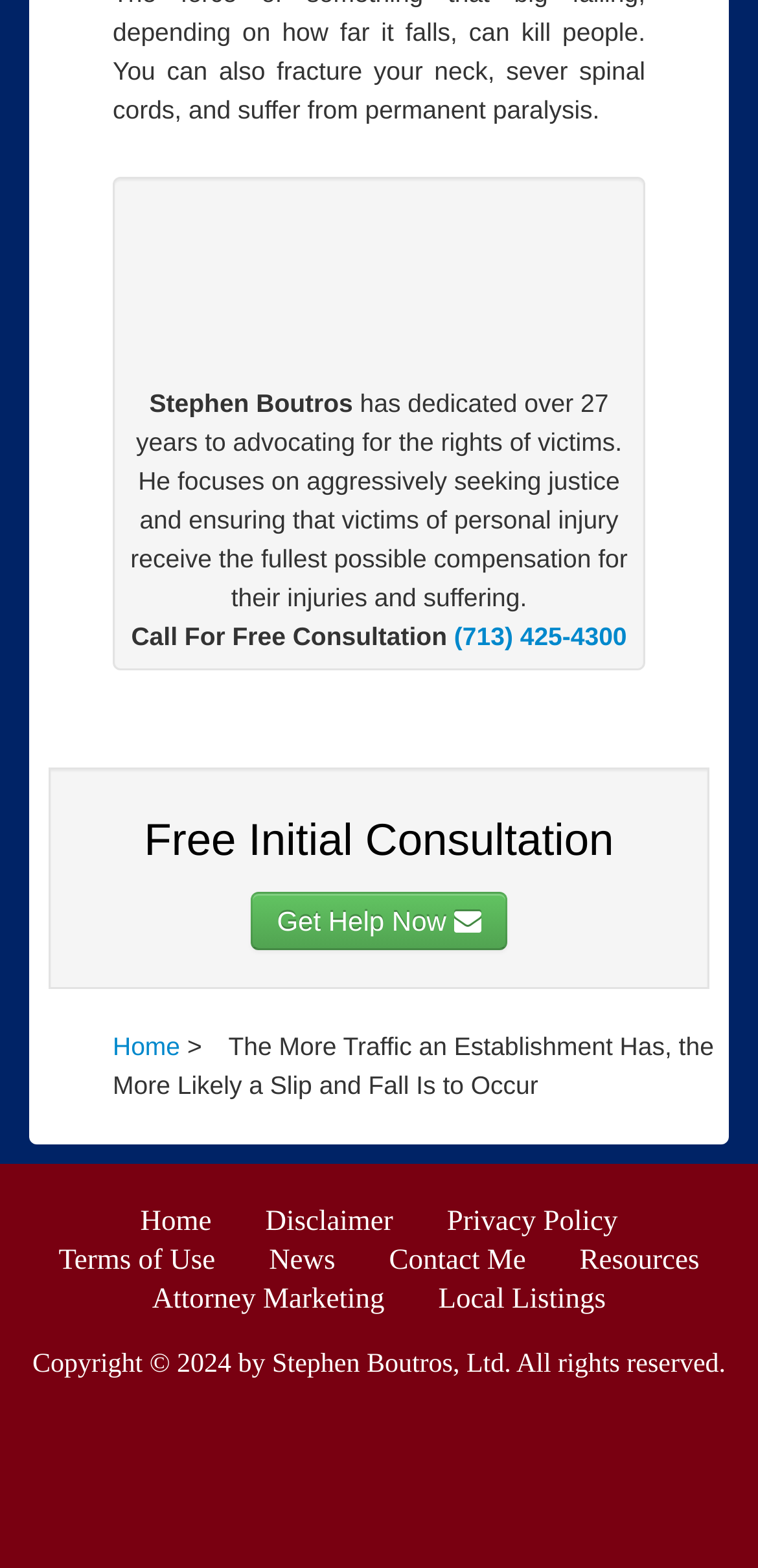What is the focus of Stephen Boutros' work?
Based on the screenshot, answer the question with a single word or phrase.

Seeking justice for victims